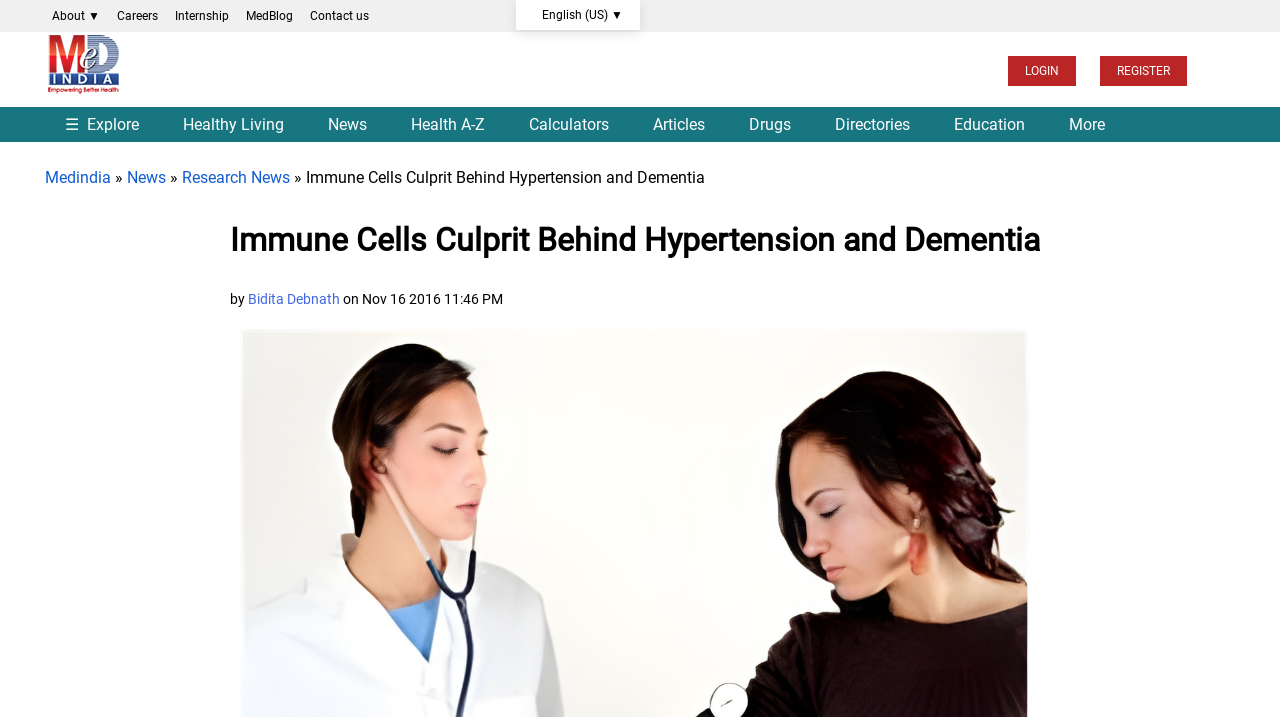Please identify the bounding box coordinates of the area that needs to be clicked to follow this instruction: "Go to MedBlog".

[0.187, 0.001, 0.234, 0.043]